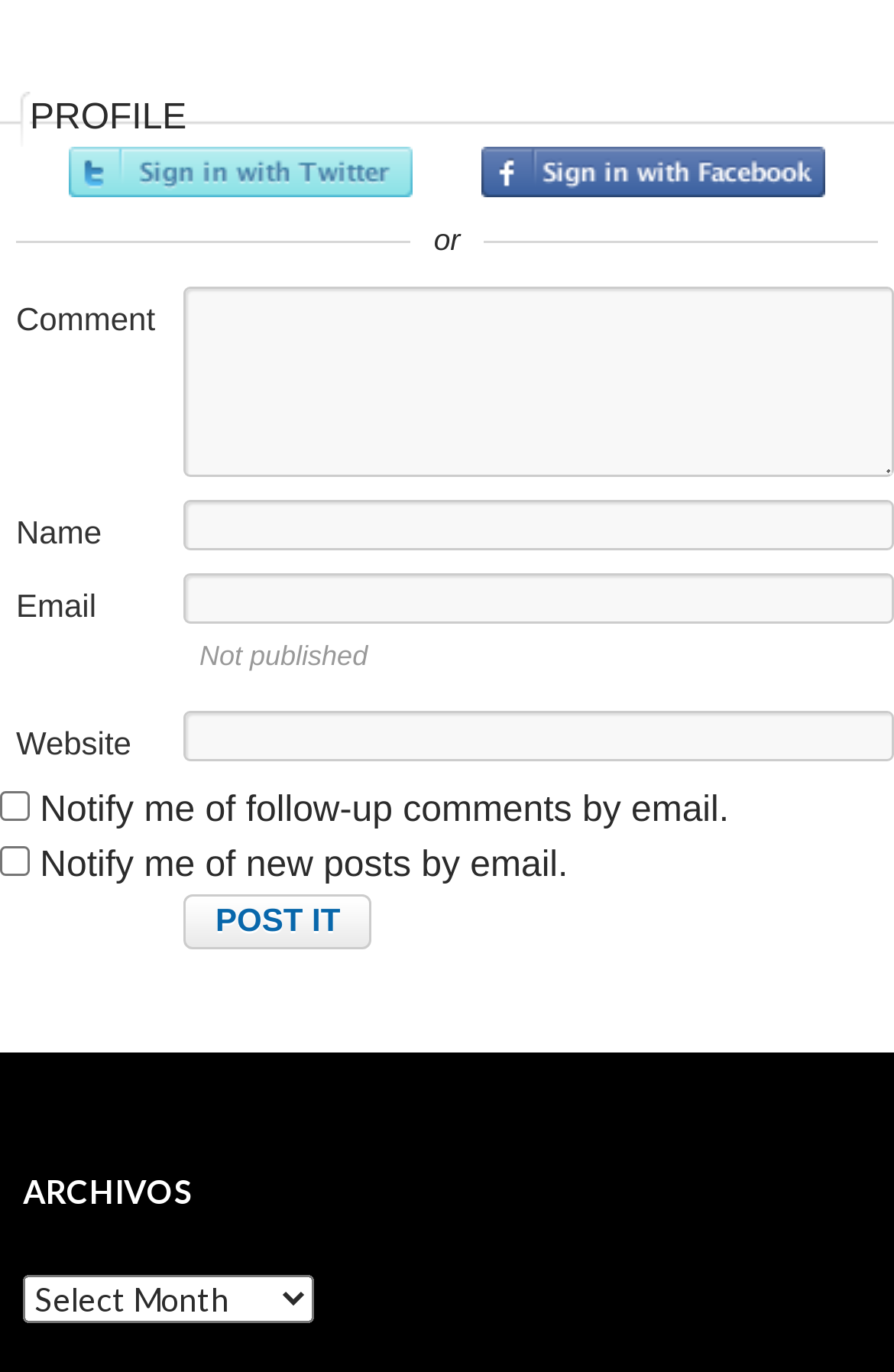Can you specify the bounding box coordinates of the area that needs to be clicked to fulfill the following instruction: "Post a new comment"?

[0.205, 0.652, 0.417, 0.692]